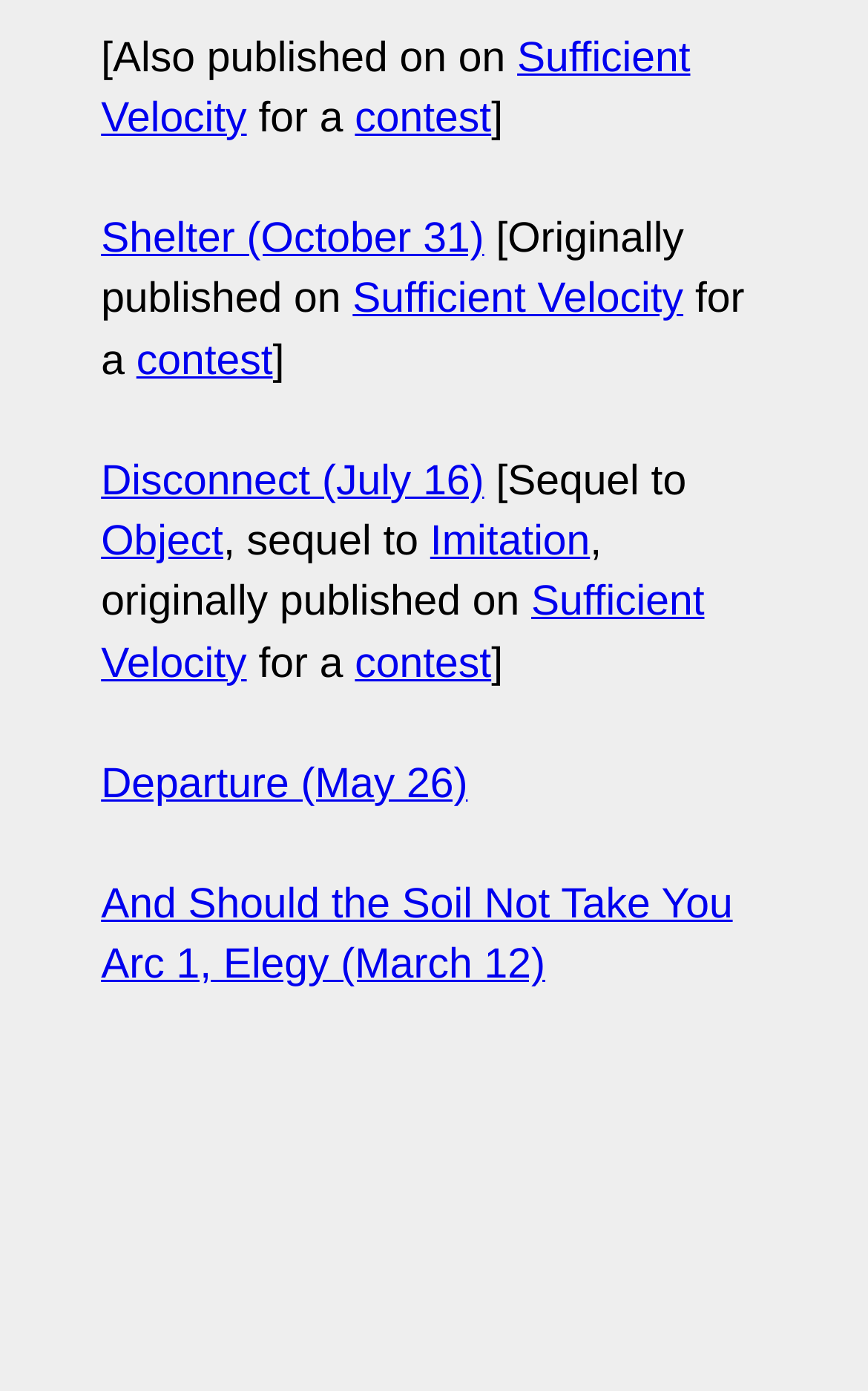On which date was 'And Should the Soil Not Take You Arc 1, Elegy' published?
Please give a detailed and elaborate explanation in response to the question.

The publication date of 'And Should the Soil Not Take You Arc 1, Elegy' is March 12, which can be found by looking at the link element with the text 'And Should the Soil Not Take You Arc 1, Elegy (March 12)' at coordinates [0.116, 0.634, 0.844, 0.712].